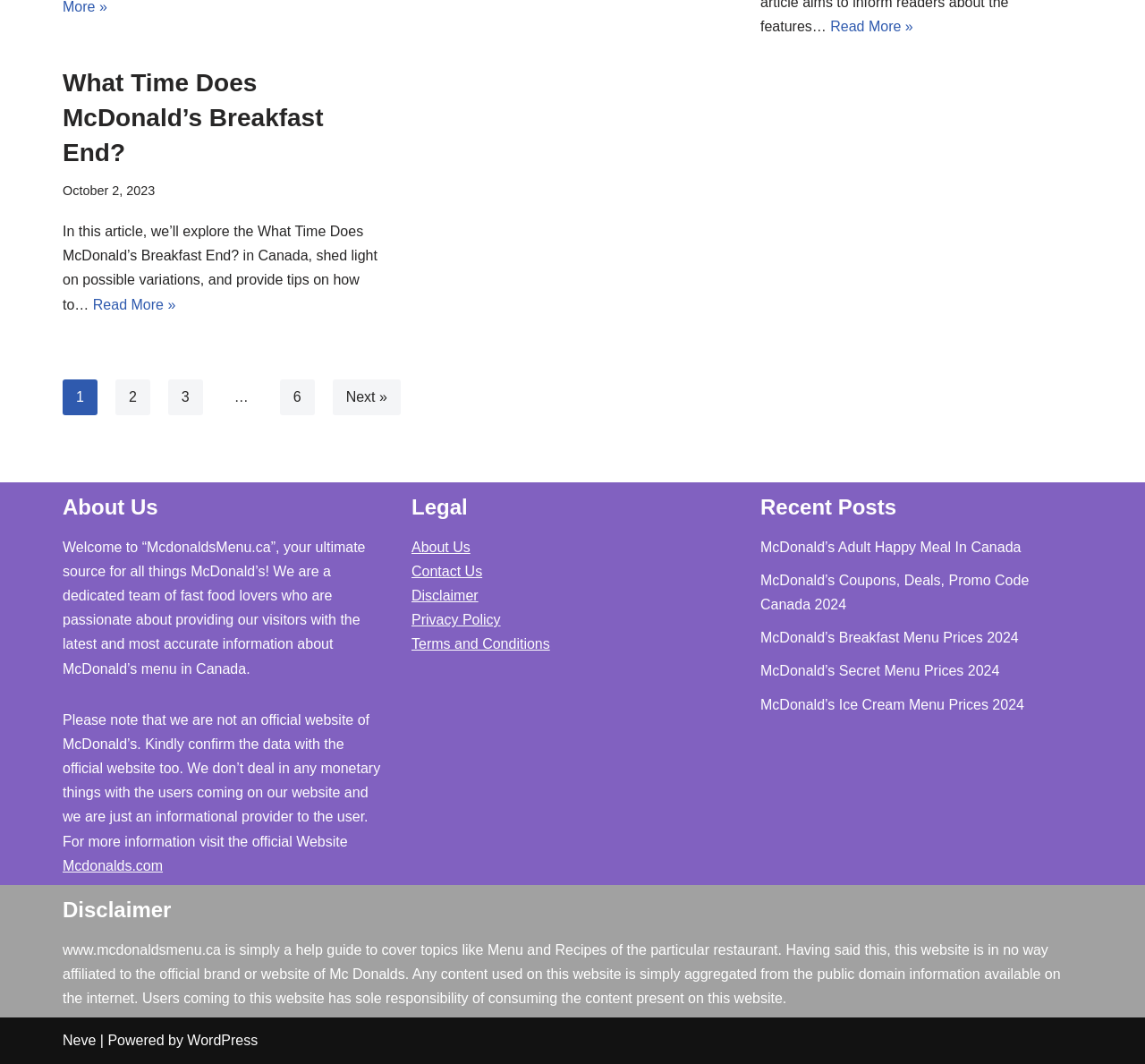Please specify the bounding box coordinates of the clickable region necessary for completing the following instruction: "Read the disclaimer". The coordinates must consist of four float numbers between 0 and 1, i.e., [left, top, right, bottom].

[0.055, 0.844, 0.15, 0.866]